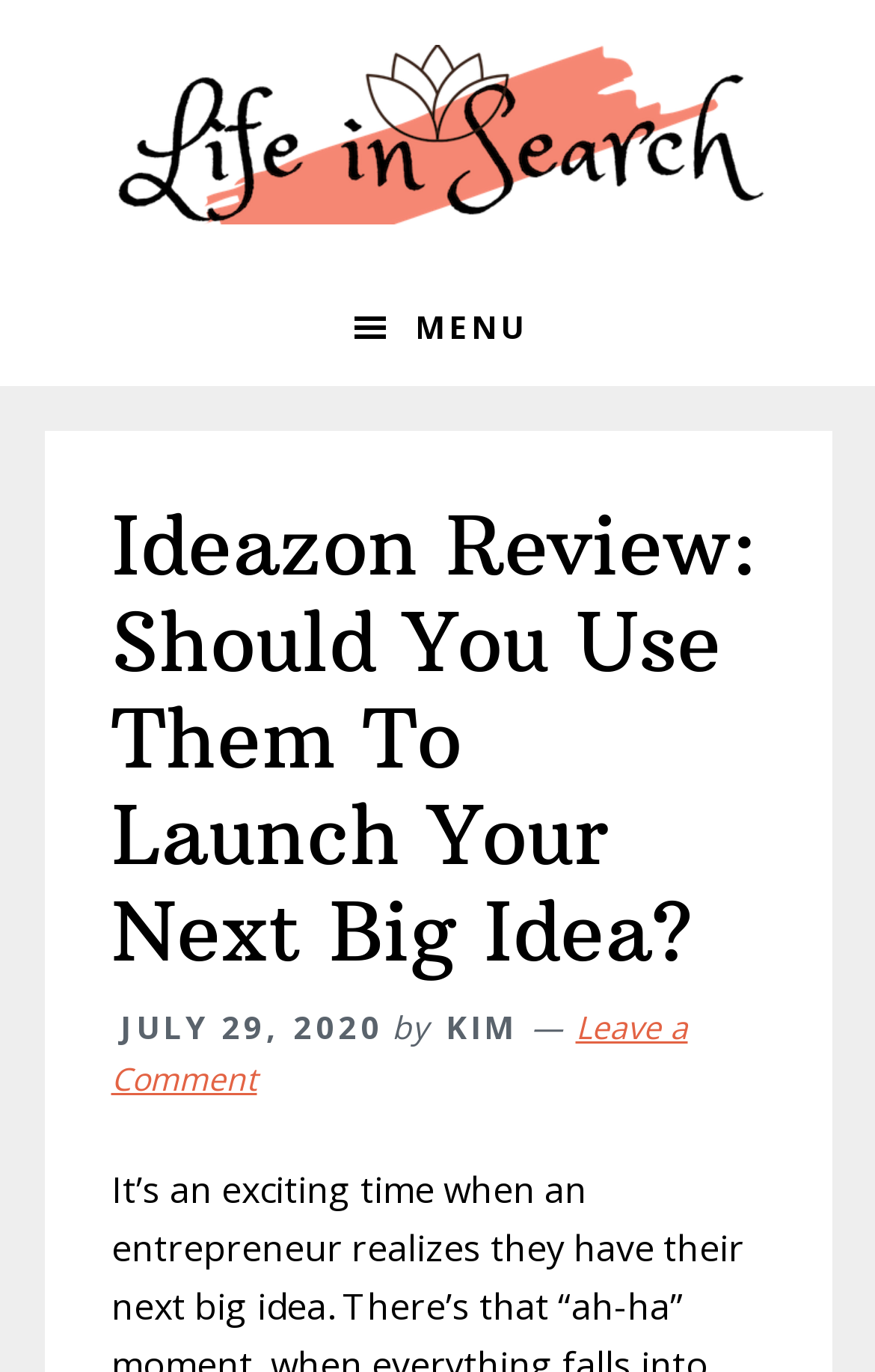Answer with a single word or phrase: 
How many skip links are available at the top of the page?

4